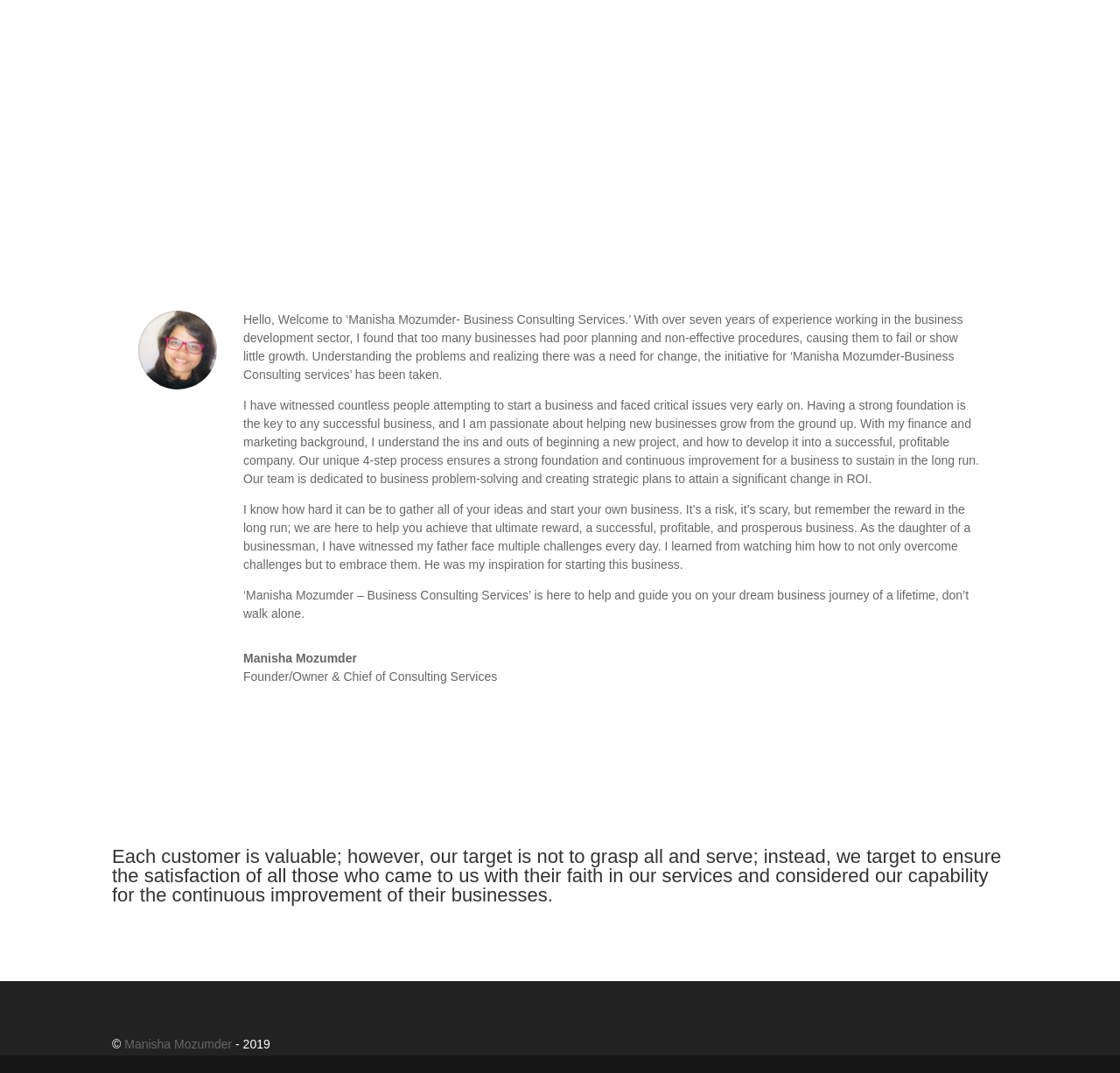What is the mission of the company?
Use the image to give a comprehensive and detailed response to the question.

Based on the StaticText element with ID 356, the mission of the company is to give small businesses and start-ups the tools to thrive by offering innovative ideas and helping them flourish.